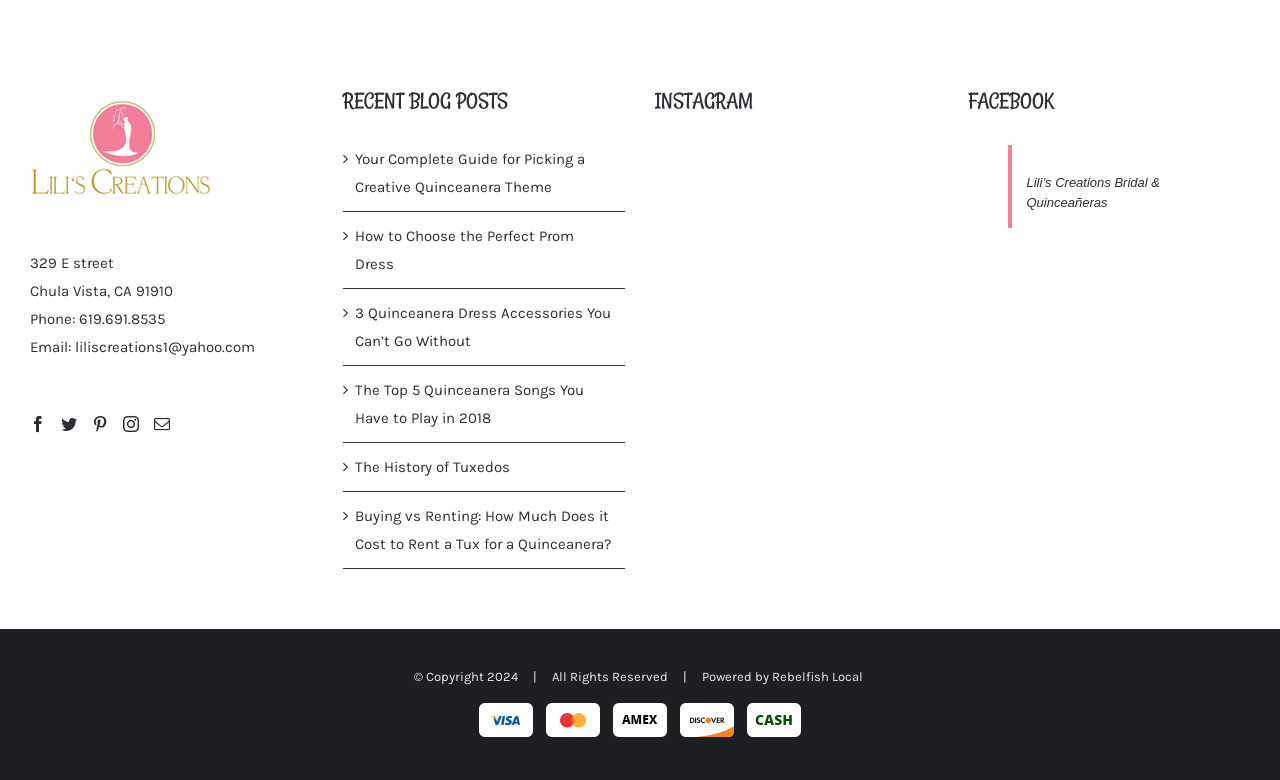Please identify the bounding box coordinates of the element's region that needs to be clicked to fulfill the following instruction: "Read more about EME Lighting". The bounding box coordinates should consist of four float numbers between 0 and 1, i.e., [left, top, right, bottom].

None